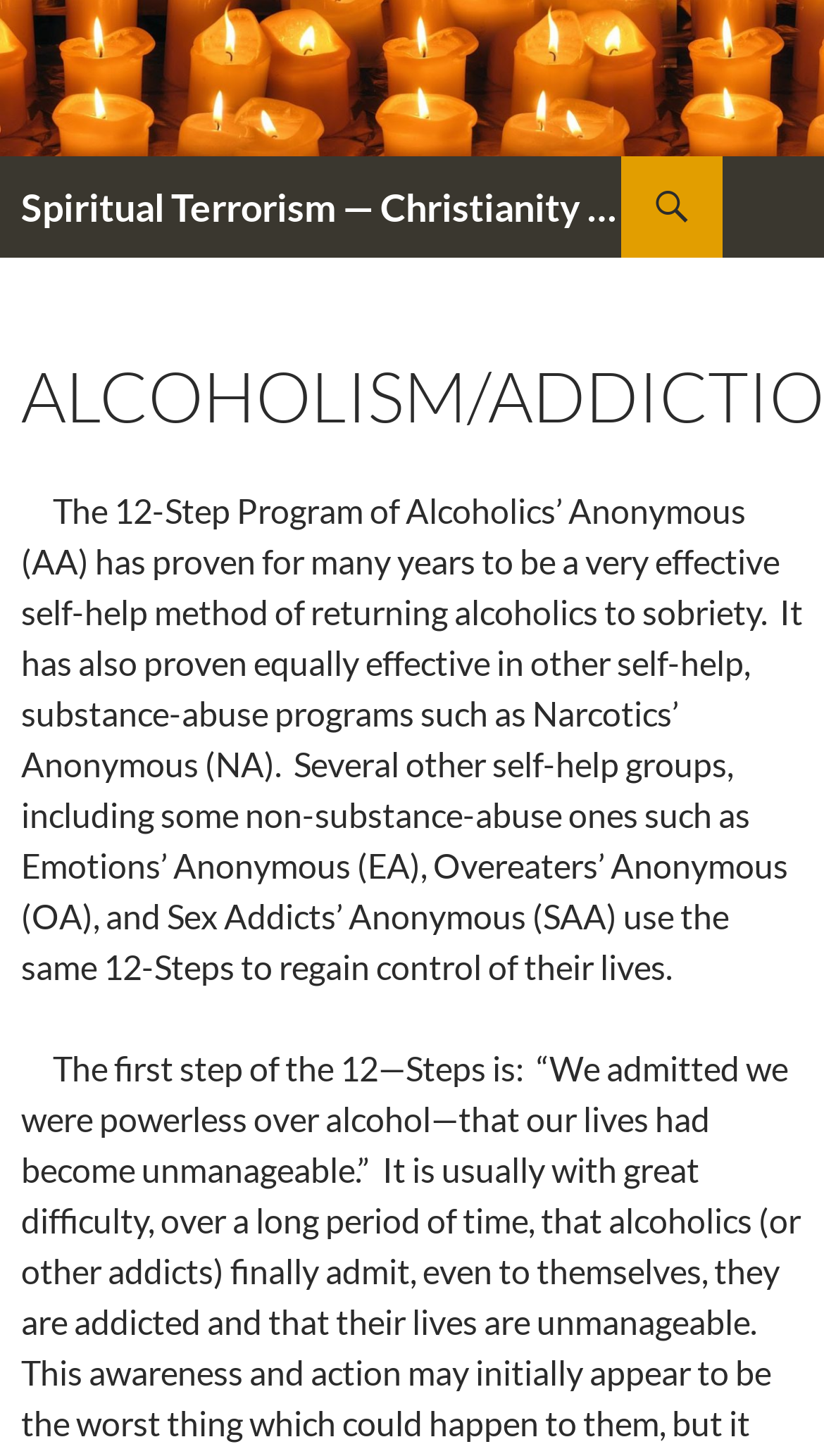Can you extract the headline from the webpage for me?

Spiritual Terrorism — Christianity Without Insanity